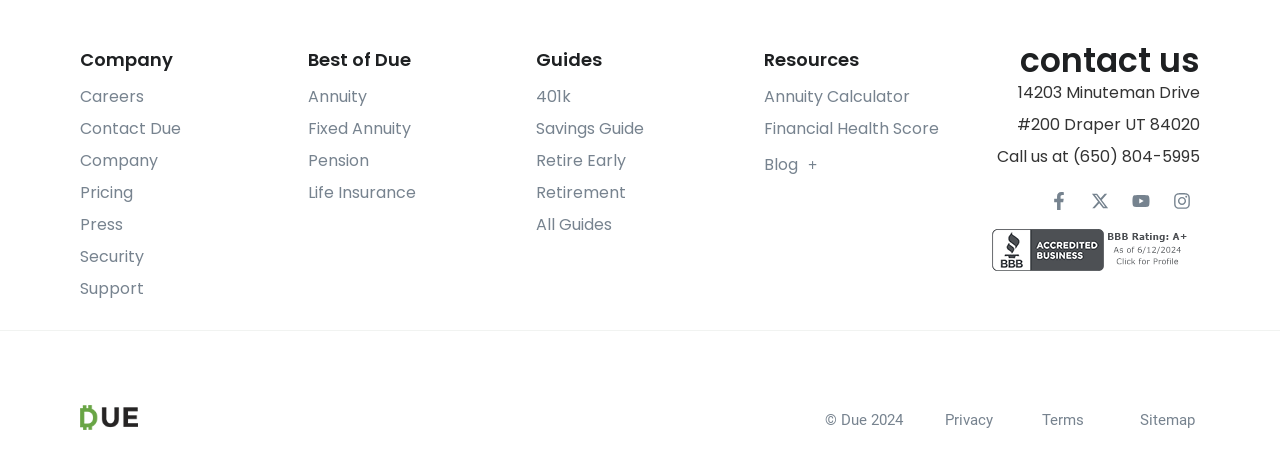Identify the bounding box coordinates of the region I need to click to complete this instruction: "Contact us on Facebook".

[0.813, 0.395, 0.841, 0.473]